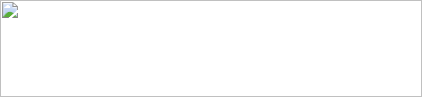What is the color of the space below the icon?
Please answer the question with as much detail and depth as you can.

The design of the image includes a white space below the icon, which emphasizes the simplicity of the design and possibly suggests a clean and uncluttered environment conducive to contemplation or mindfulness.